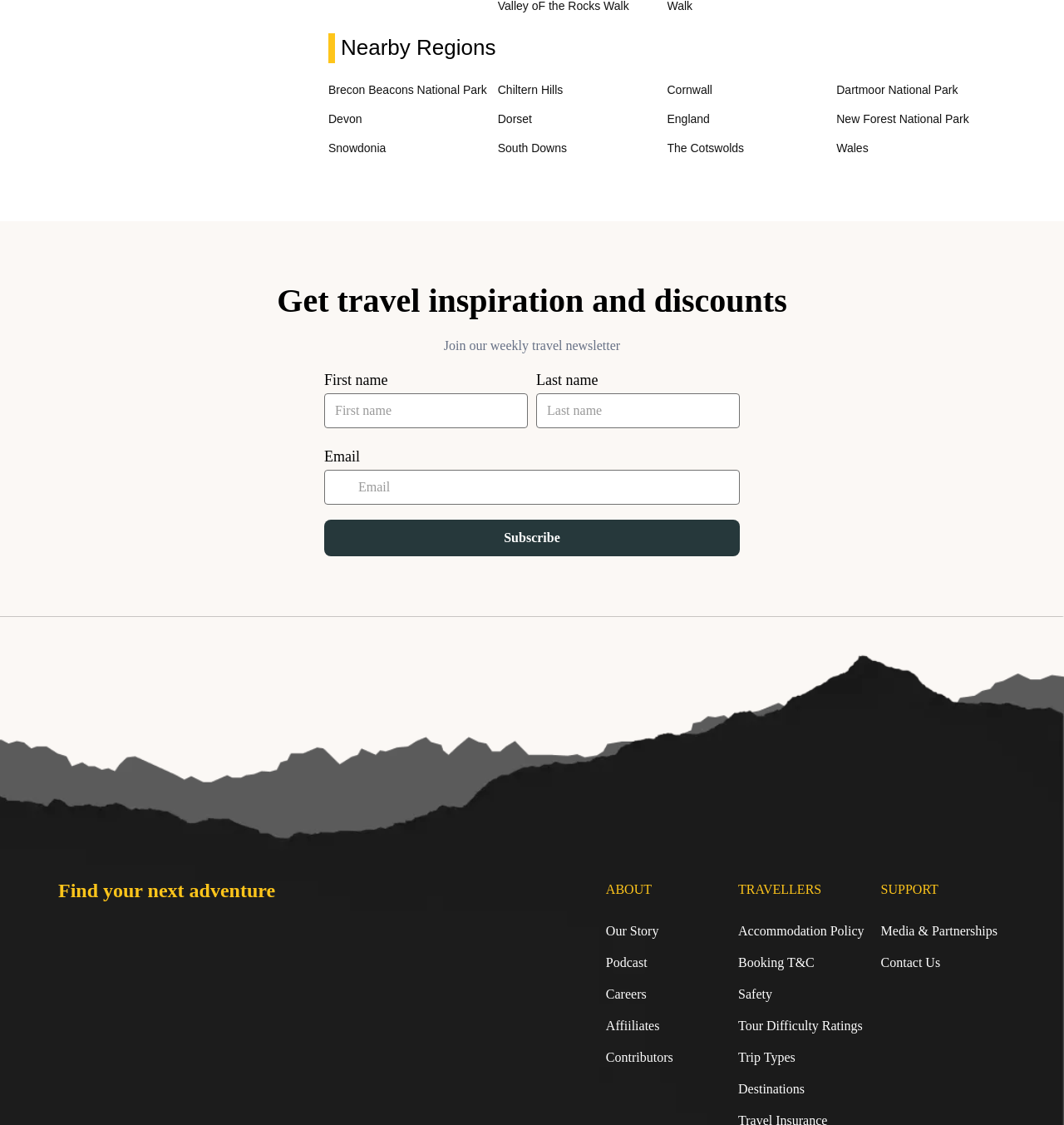What is the second link in the SUPPORT section?
Can you provide an in-depth and detailed response to the question?

The second link in the SUPPORT section is 'Contact Us', which is a link element located at the bottom of the webpage with a bounding box of [0.821, 0.9, 0.938, 0.928].